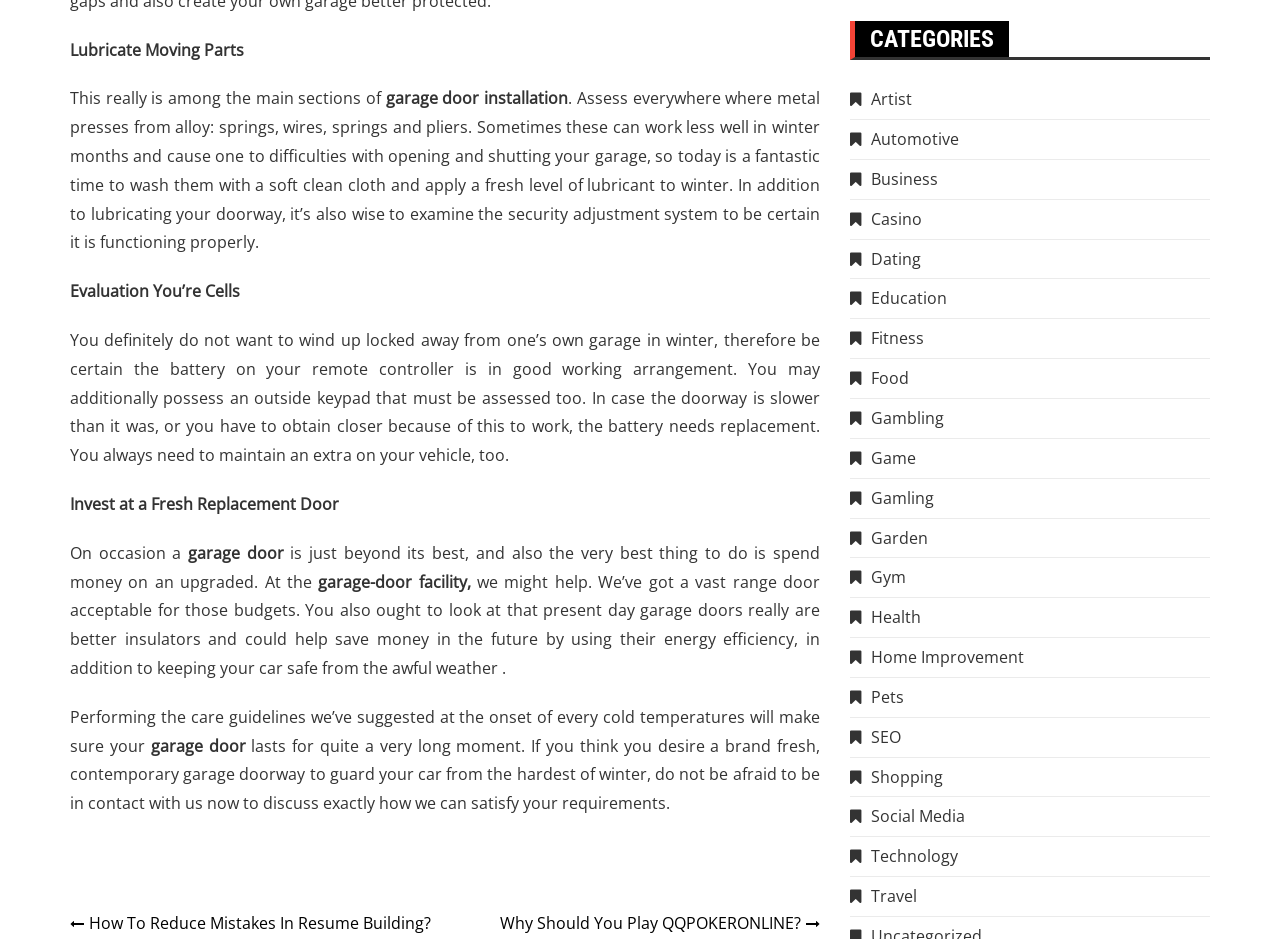What is recommended to be checked during winter?
Using the picture, provide a one-word or short phrase answer.

Battery on remote controller